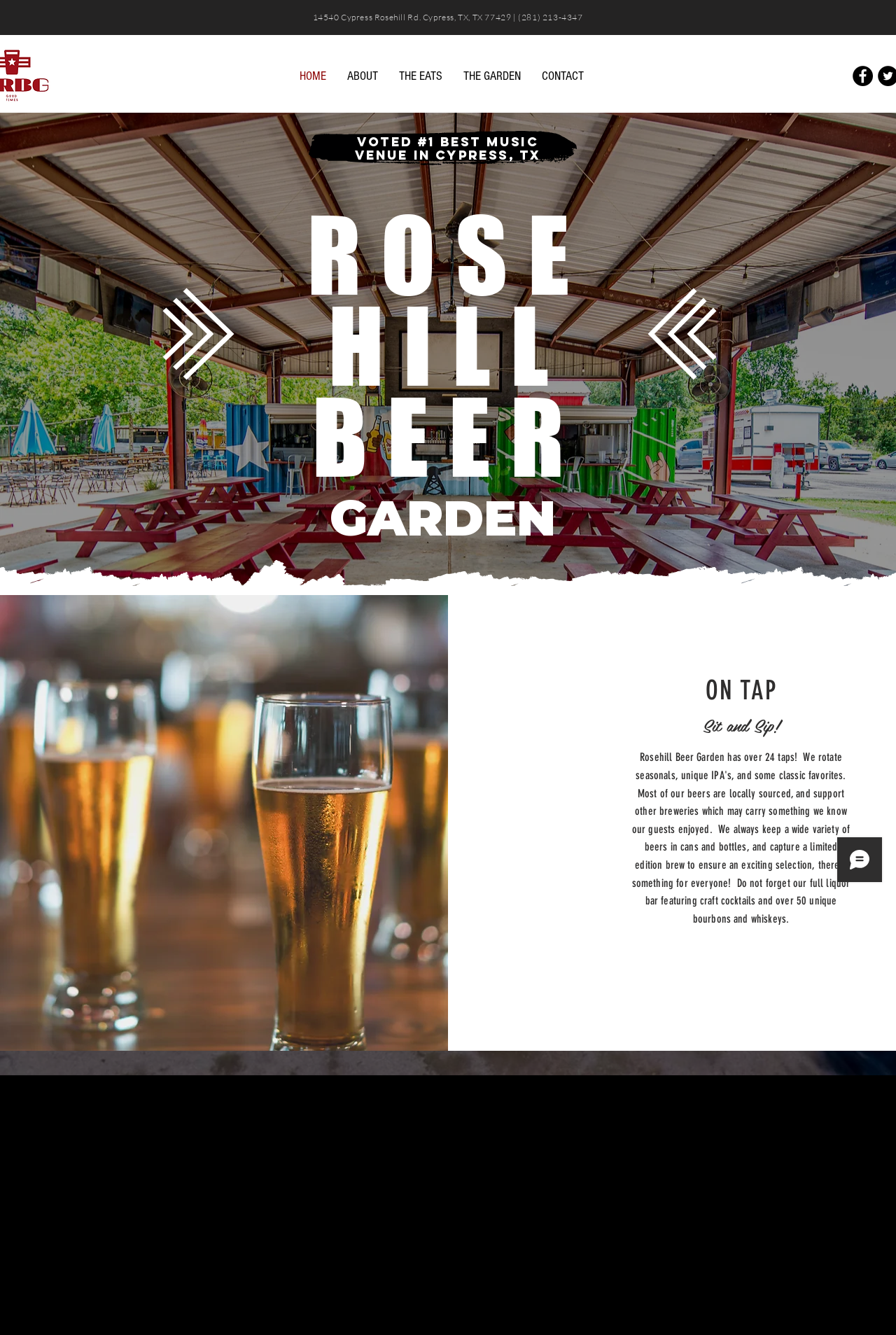What is the address of Rosehill Beer Garden?
Examine the screenshot and reply with a single word or phrase.

14540 Cypress Rosehill Rd. Cypress, TX, TX 77429